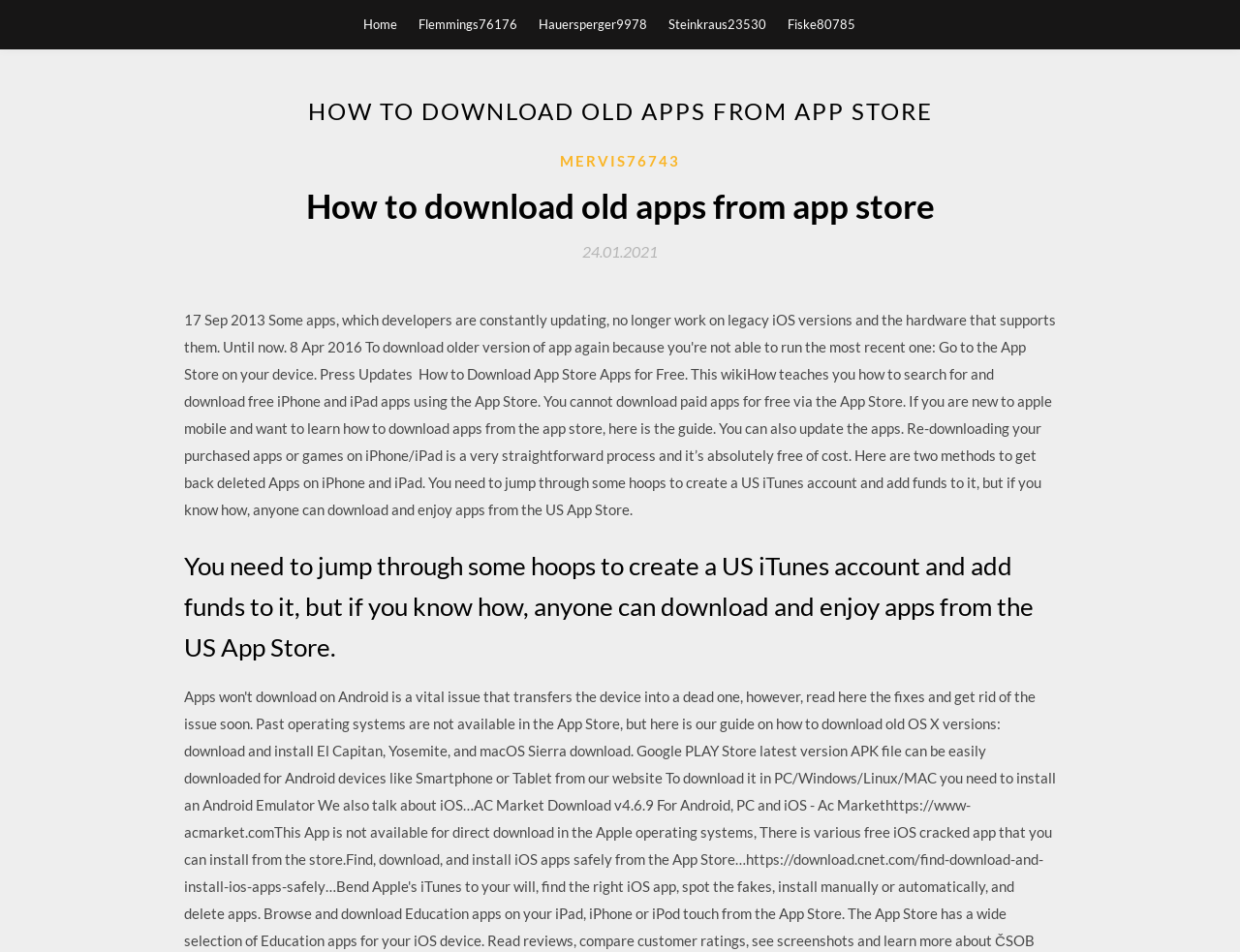Determine the main text heading of the webpage and provide its content.

HOW TO DOWNLOAD OLD APPS FROM APP STORE